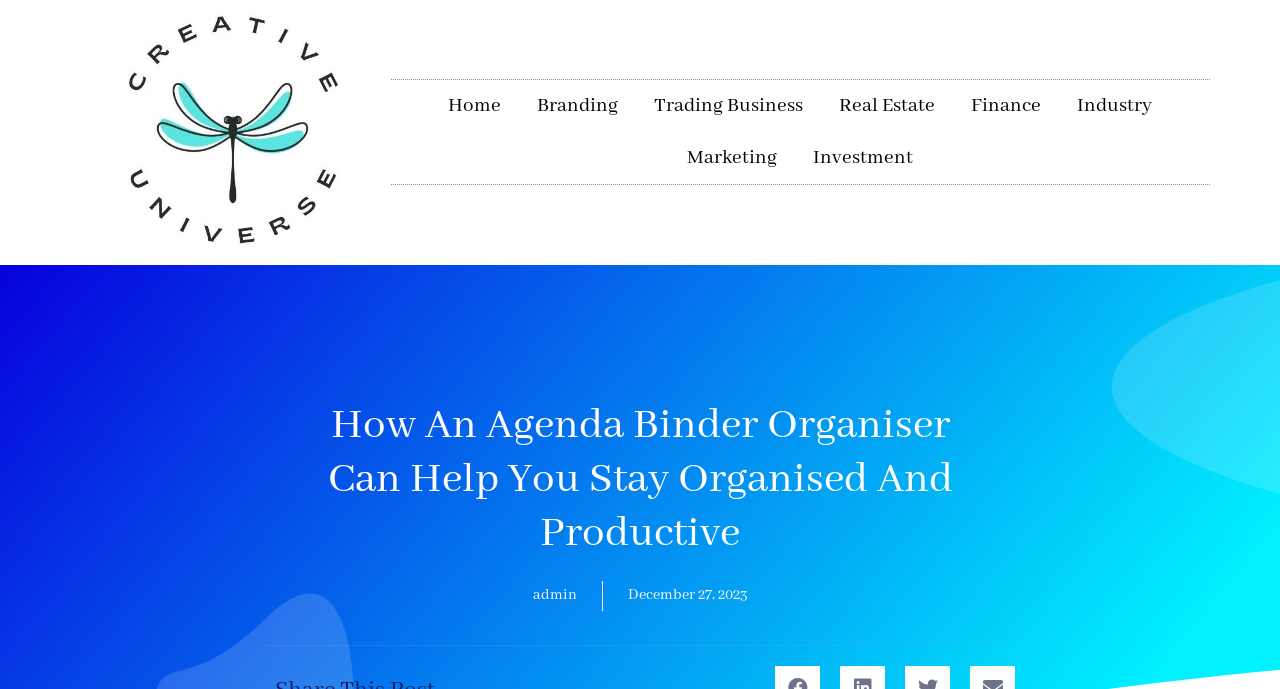Determine the bounding box coordinates of the clickable element to achieve the following action: 'Click the 'Reviews' link'. Provide the coordinates as four float values between 0 and 1, formatted as [left, top, right, bottom].

None